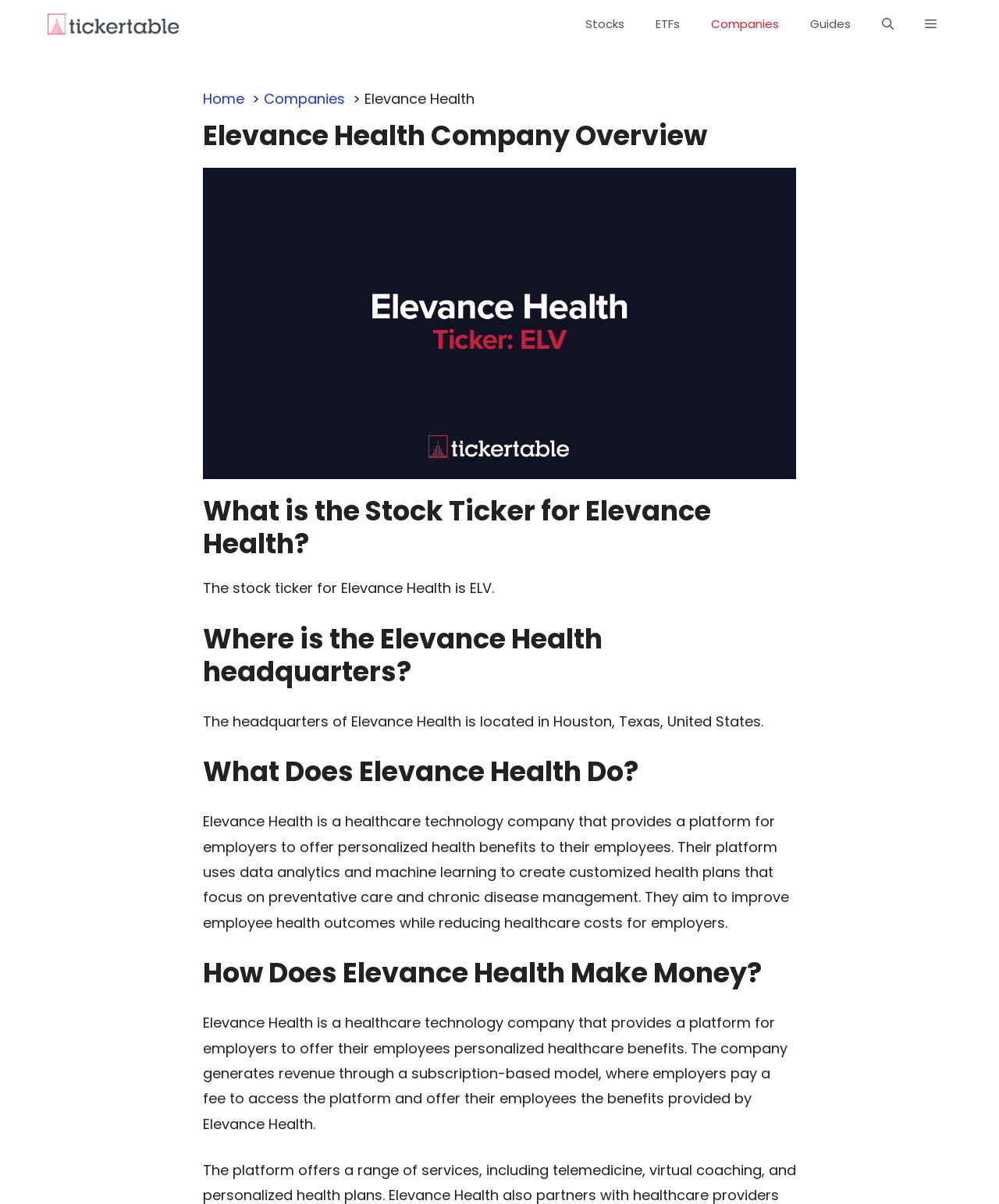Refer to the image and offer a detailed explanation in response to the question: Where is Elevance Health headquartered?

The answer can be found in the section 'Where is the Elevance Health headquarters?' where it is stated that 'The headquarters of Elevance Health is located in Houston, Texas, United States.'